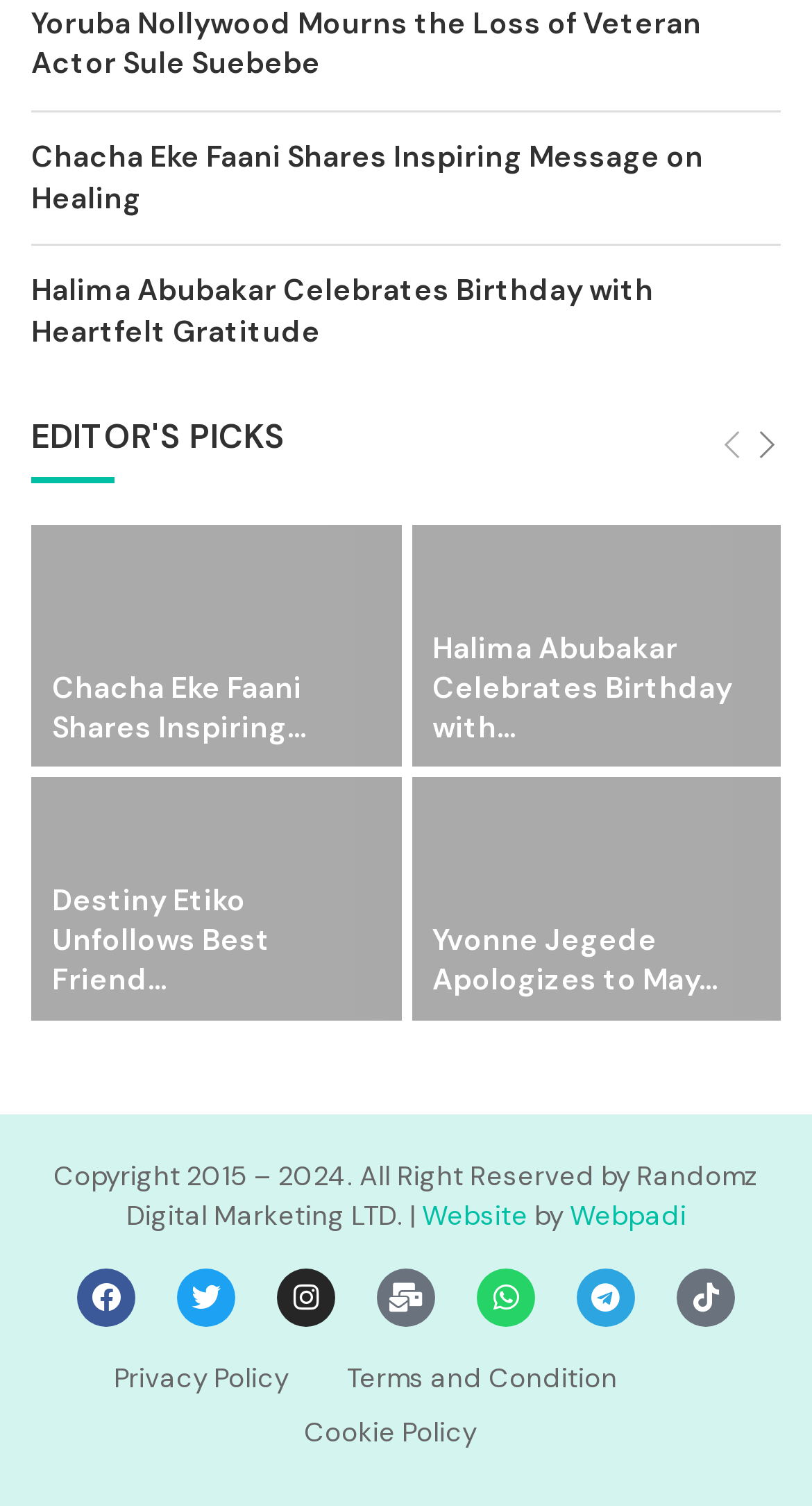Answer the question briefly using a single word or phrase: 
What is the purpose of this webpage?

Entertainment news